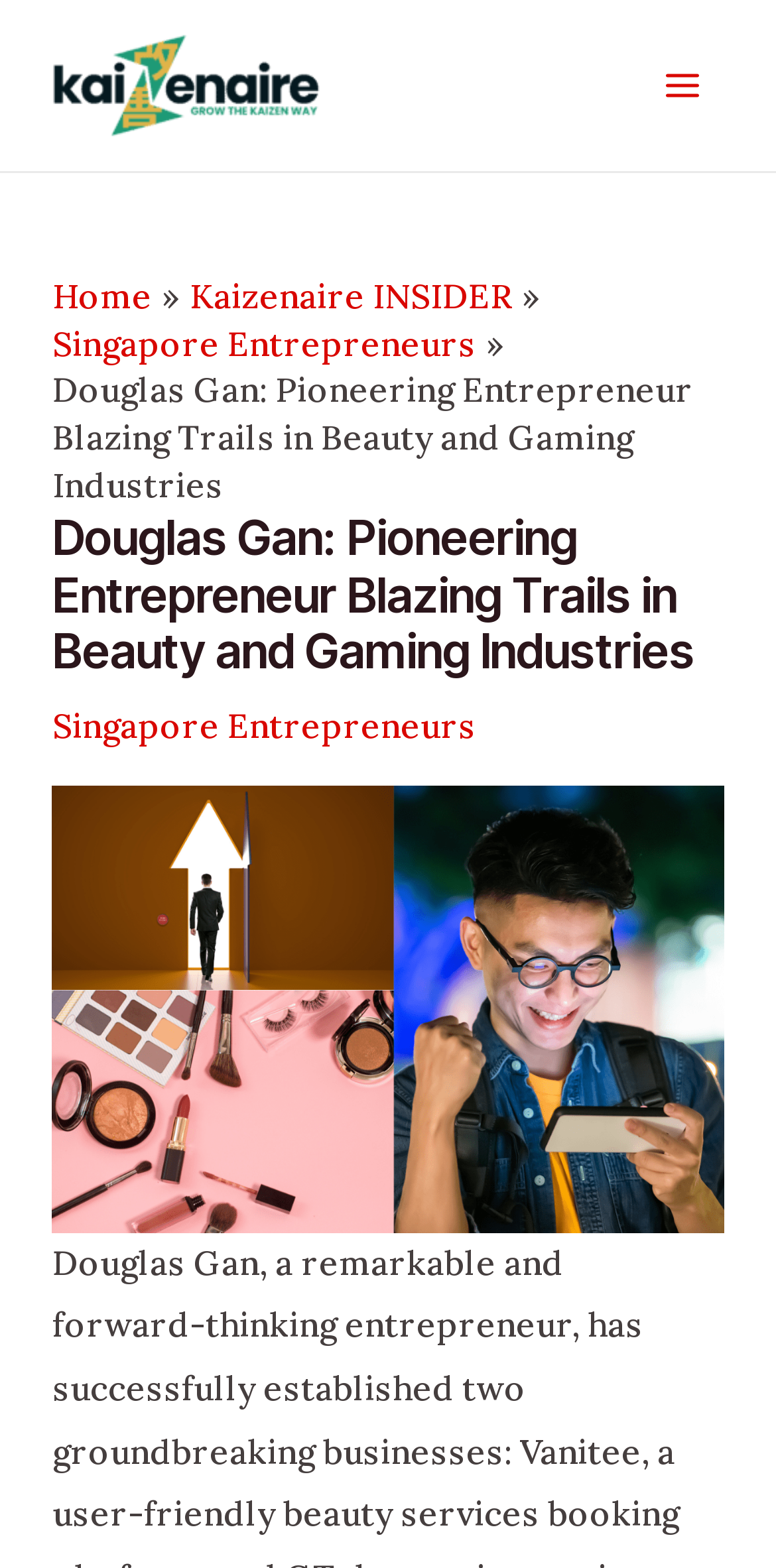Extract the bounding box coordinates for the HTML element that matches this description: "Singapore Entrepreneurs". The coordinates should be four float numbers between 0 and 1, i.e., [left, top, right, bottom].

[0.067, 0.449, 0.613, 0.477]